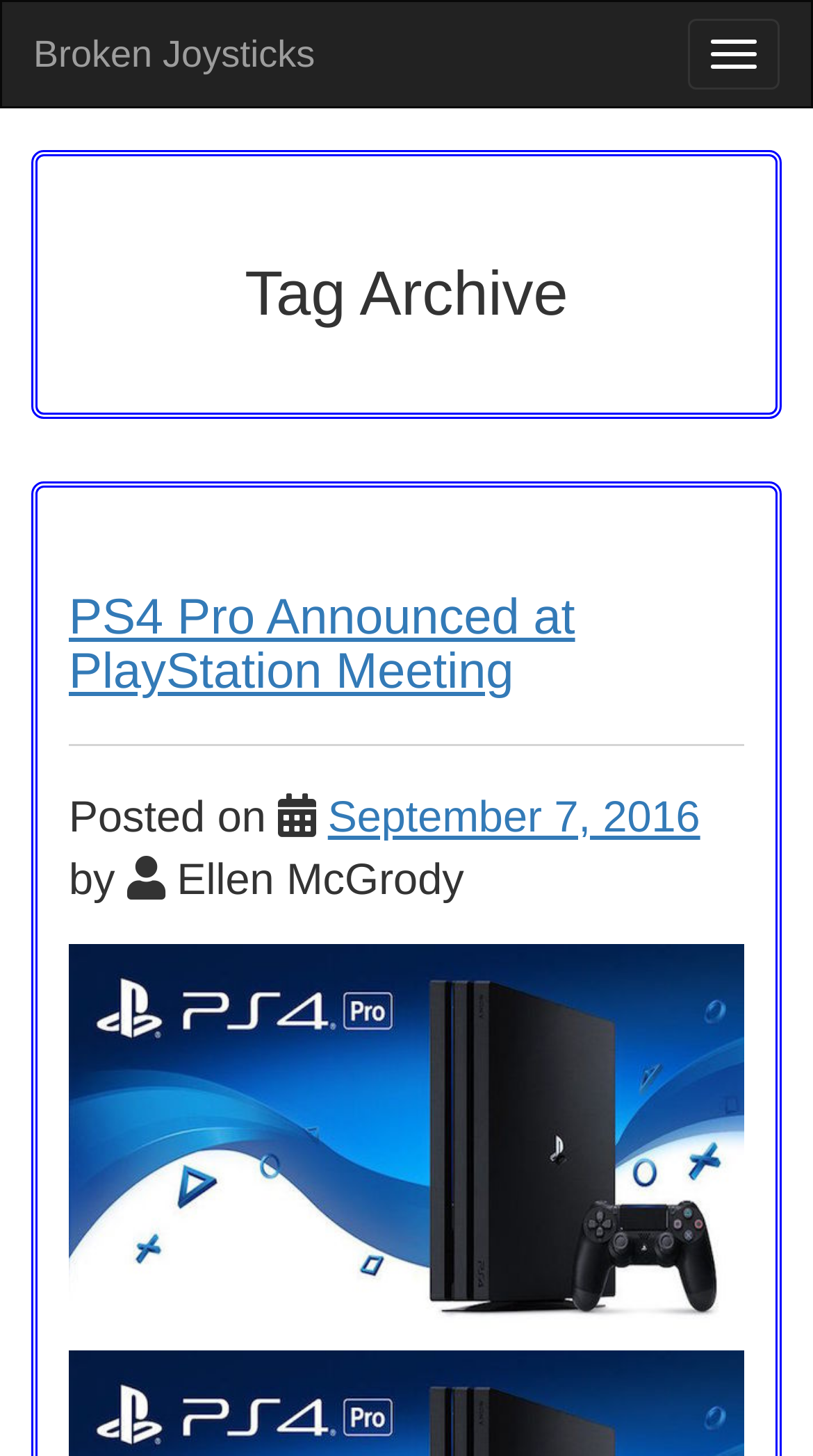Please answer the following query using a single word or phrase: 
What type of content is on this webpage?

Archive